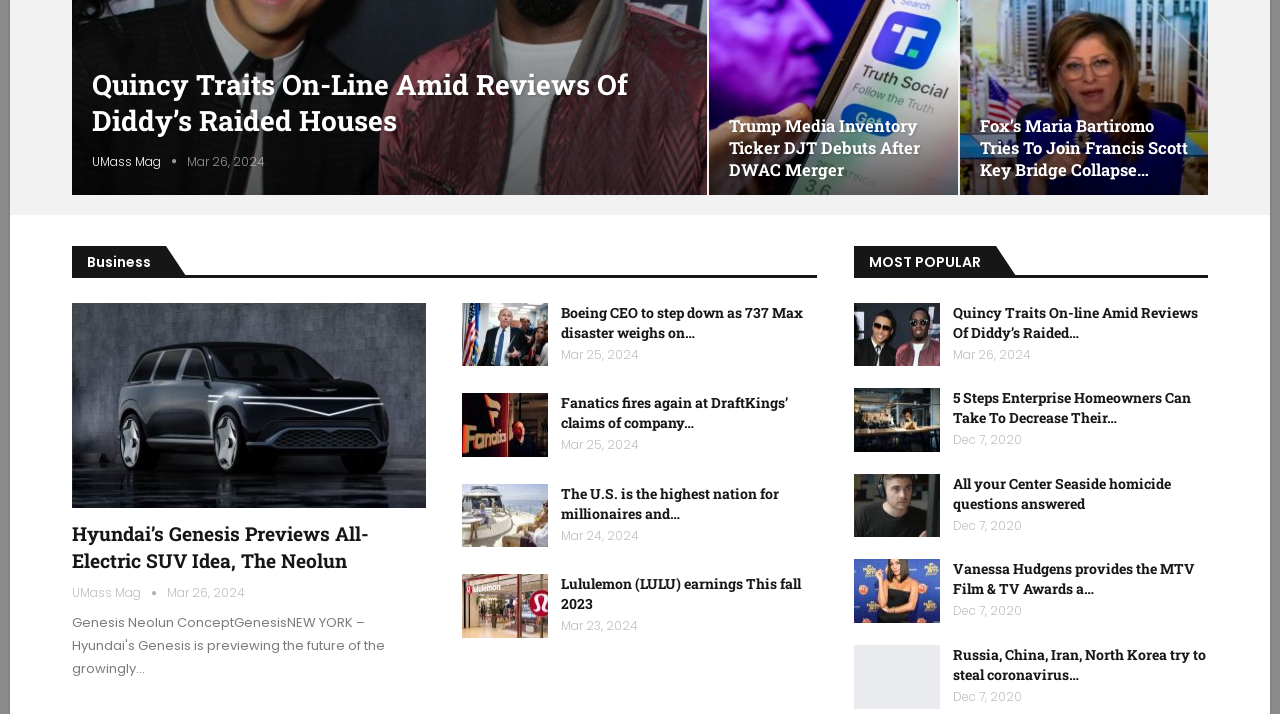Determine the bounding box for the described UI element: "Business".

[0.056, 0.35, 0.129, 0.383]